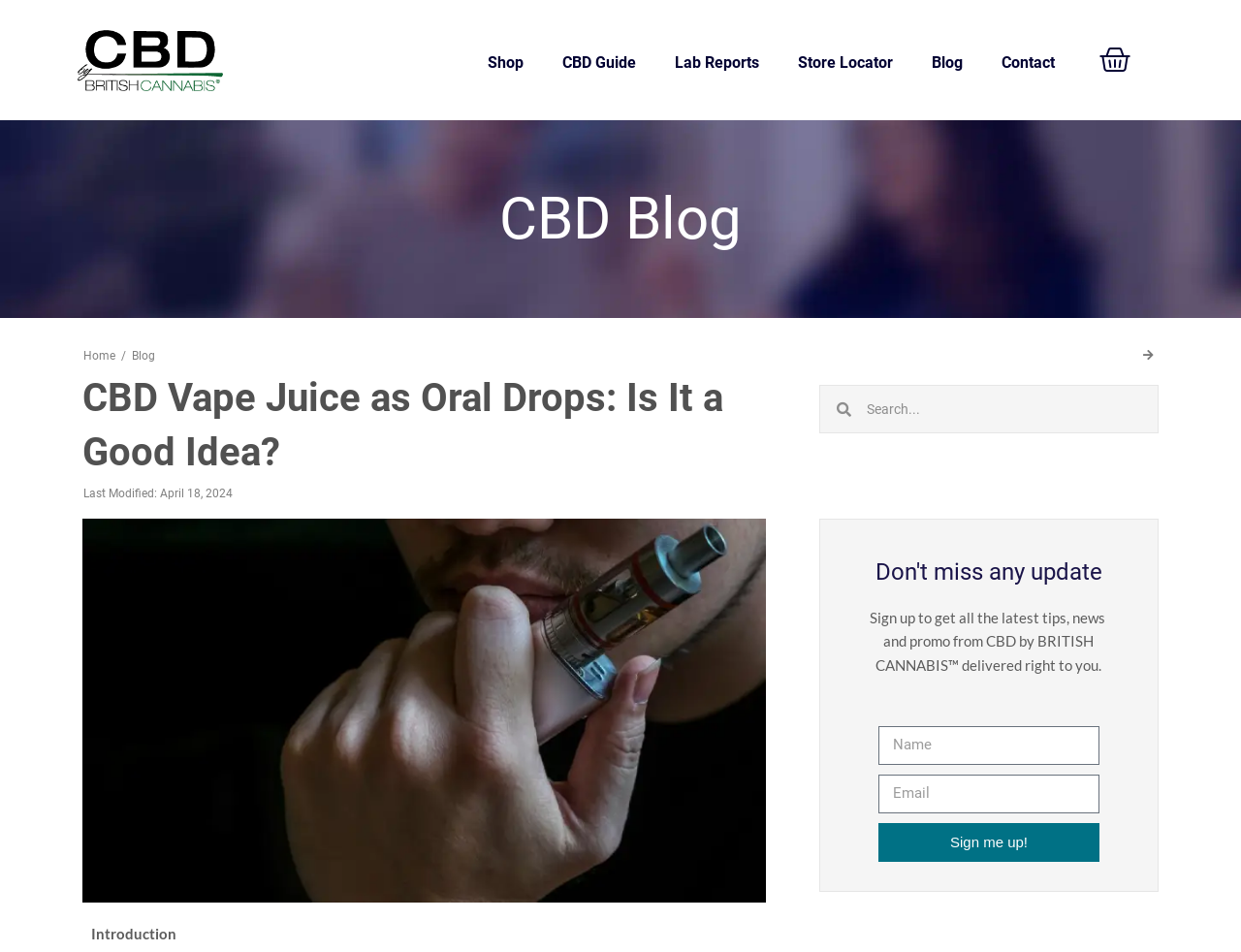What is the purpose of the search box on the webpage?
Give a single word or phrase answer based on the content of the image.

To search the website